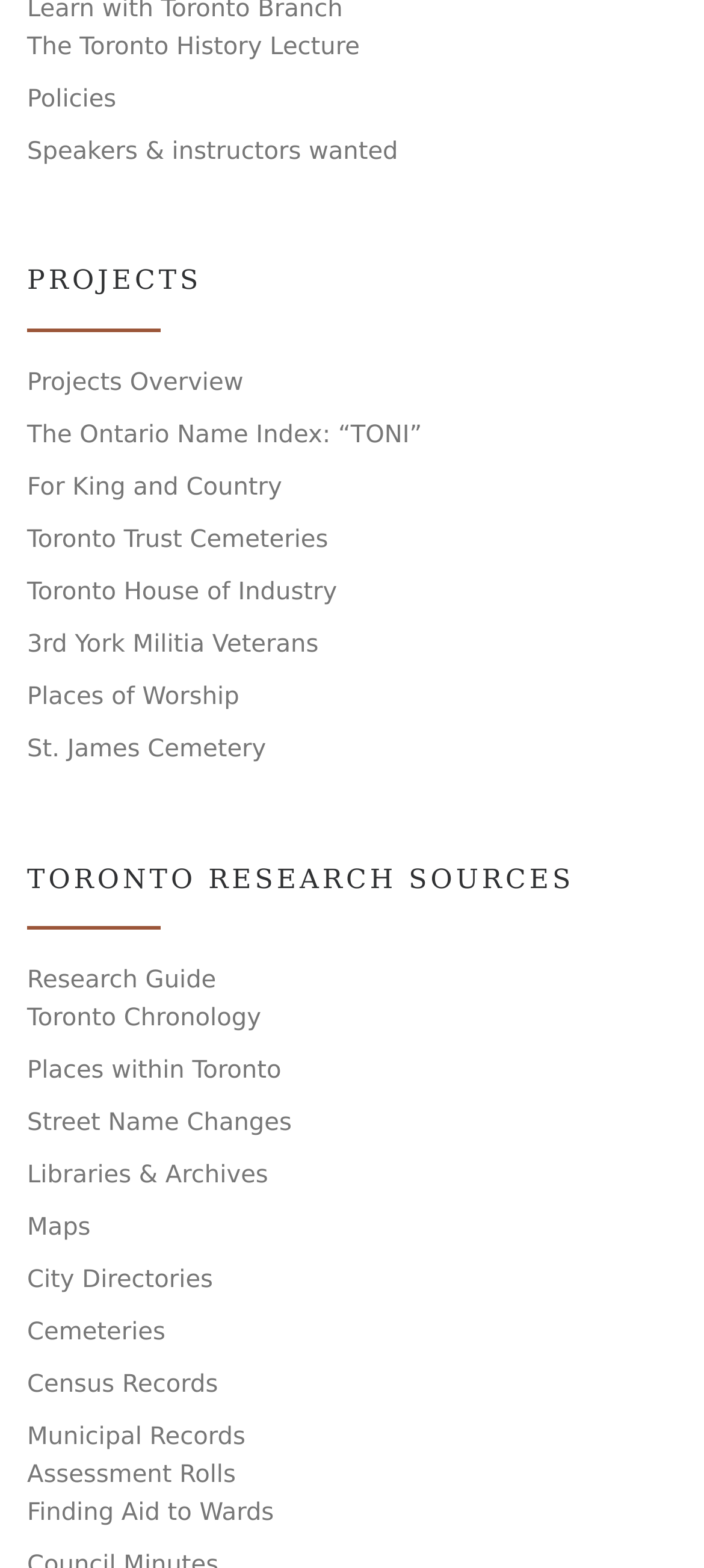Can you find the bounding box coordinates for the element to click on to achieve the instruction: "Explore Toronto Research Sources"?

[0.038, 0.53, 0.962, 0.593]